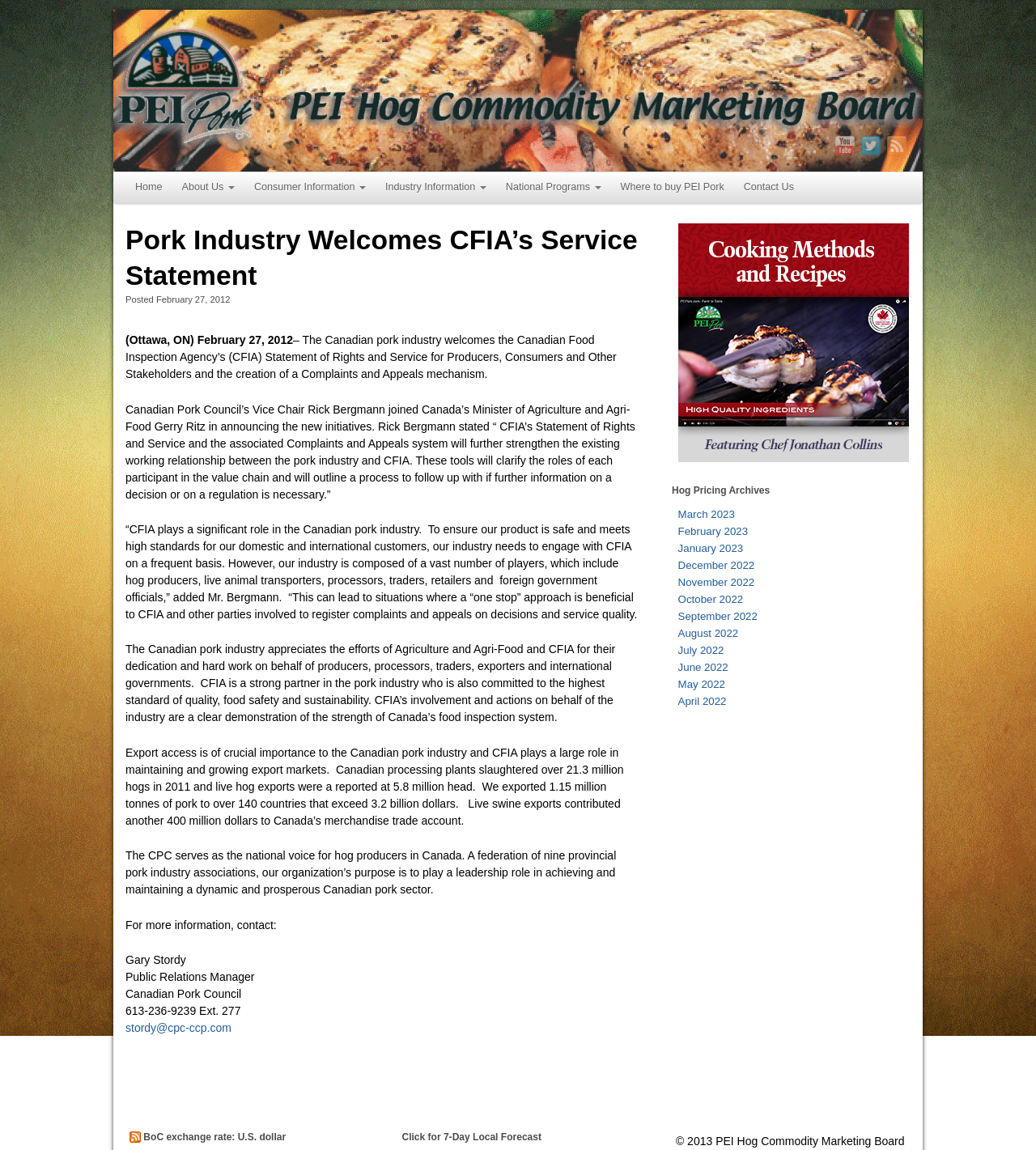Who is the Public Relations Manager?
Using the visual information, answer the question in a single word or phrase.

Gary Stordy